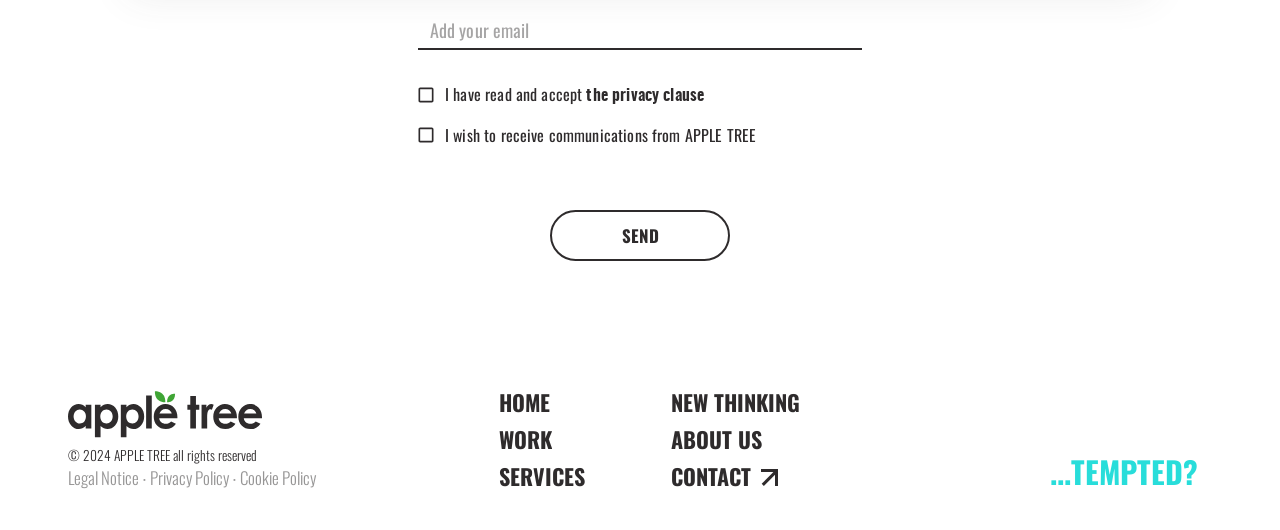Identify the bounding box coordinates necessary to click and complete the given instruction: "send the form".

[0.43, 0.397, 0.57, 0.493]